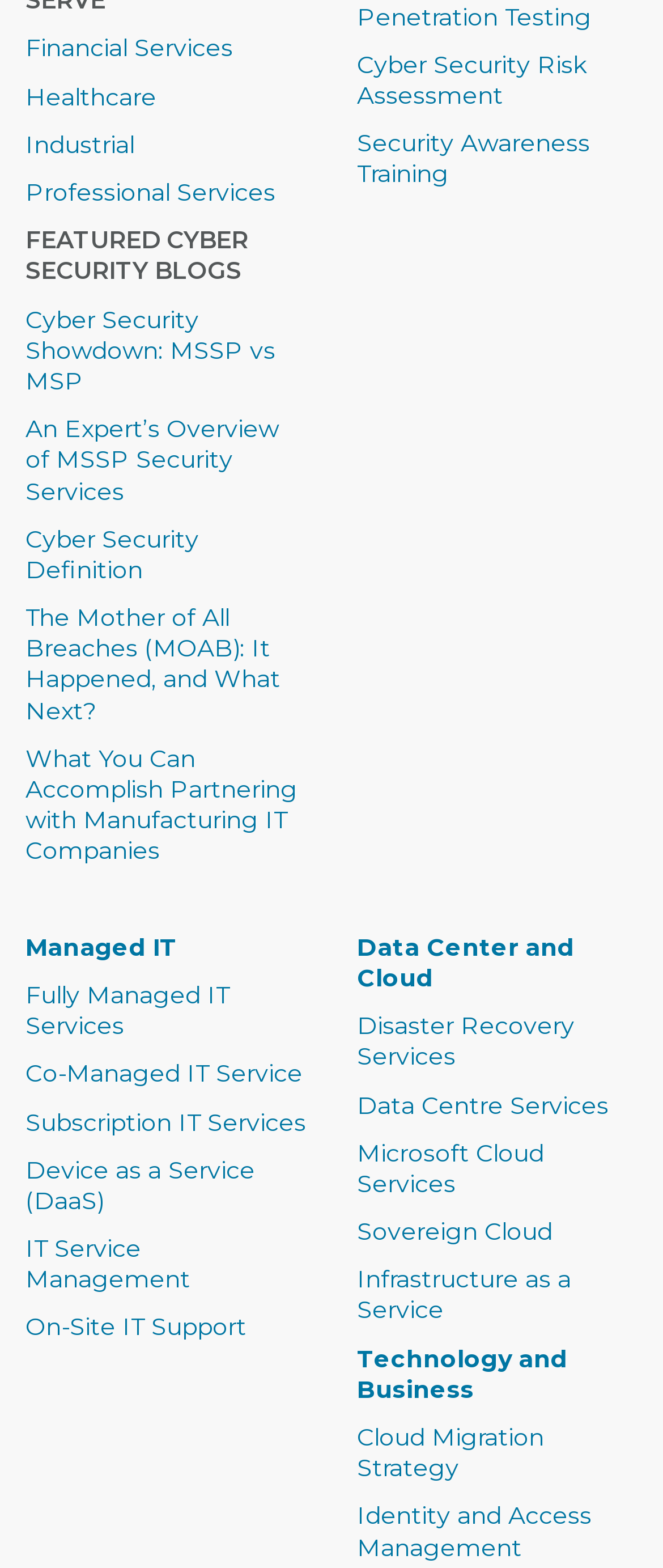Please find and report the bounding box coordinates of the element to click in order to perform the following action: "Explore Data Center and Cloud services". The coordinates should be expressed as four float numbers between 0 and 1, in the format [left, top, right, bottom].

[0.538, 0.594, 0.867, 0.633]